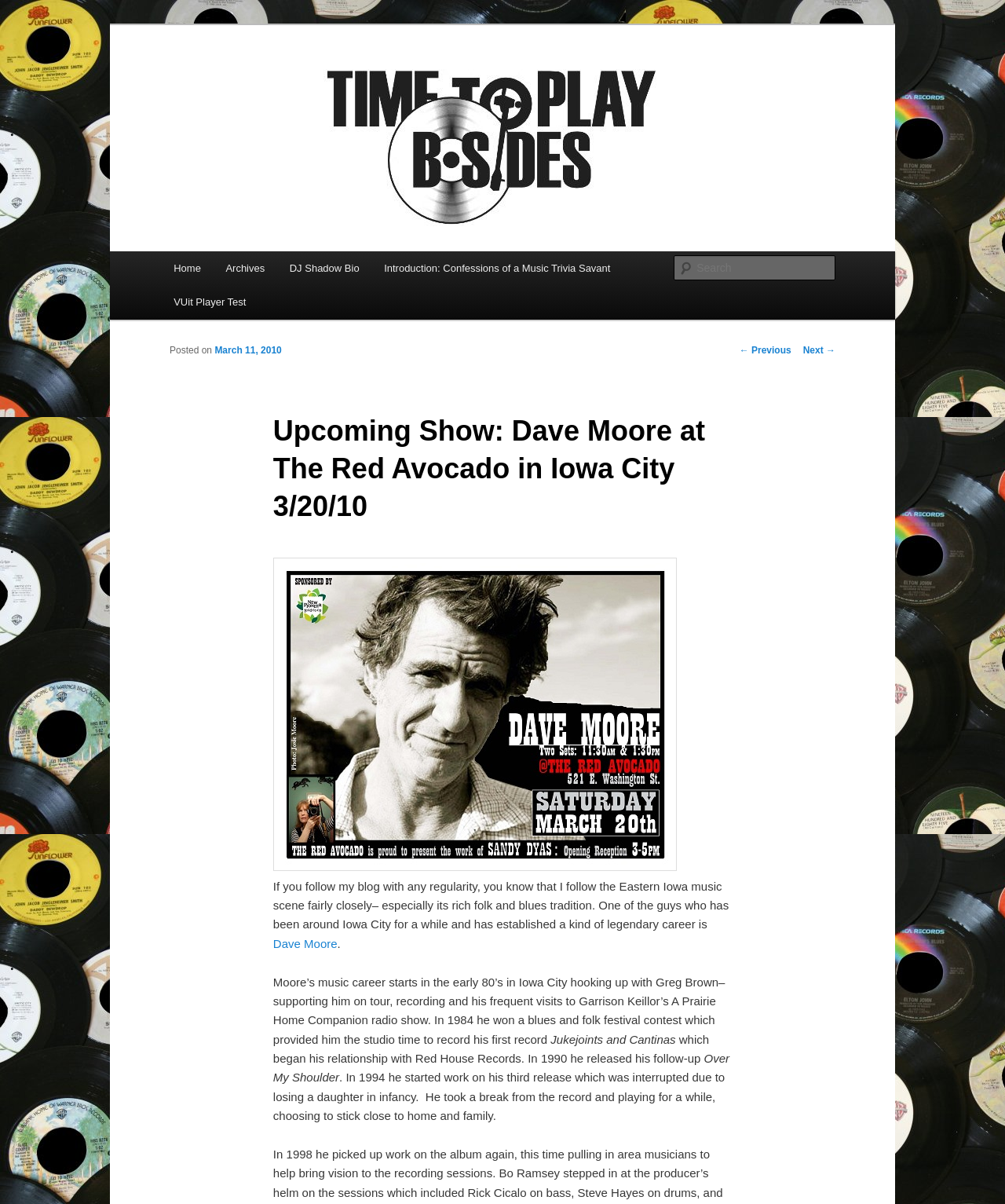Generate a comprehensive caption for the webpage you are viewing.

This webpage appears to be a blog post about an upcoming music show featuring Dave Moore at The Red Avocado in Iowa City on March 20, 2010. At the top of the page, there is a link to "Skip to primary content" and a heading that reads "Time to play b-sides". Below this, there is another heading that says "Mike Roeder muses over things musical".

On the left side of the page, there is a menu with links to "Home", "Archives", "DJ Shadow Bio", "Introduction: Confessions of a Music Trivia Savant", and "VUit Player Test". Below this menu, there is a section with a heading that reads "Upcoming Show: Dave Moore at The Red Avocado in Iowa City 3/20/10". This section includes a paragraph of text that discusses Dave Moore's music career, including his early days in Iowa City, his work with Greg Brown, and his album releases.

To the right of this section, there is a search bar with a label that says "Search". Above the search bar, there is an image with the text "Time to play b-sides". At the bottom of the page, there are links to navigate to previous and next posts.

The main content of the page is a blog post that discusses Dave Moore's music career and his upcoming show. The post includes several paragraphs of text that provide details about Moore's background and his music. There are also several links to other pages and posts on the site, including a link to the main menu and links to navigate to previous and next posts.